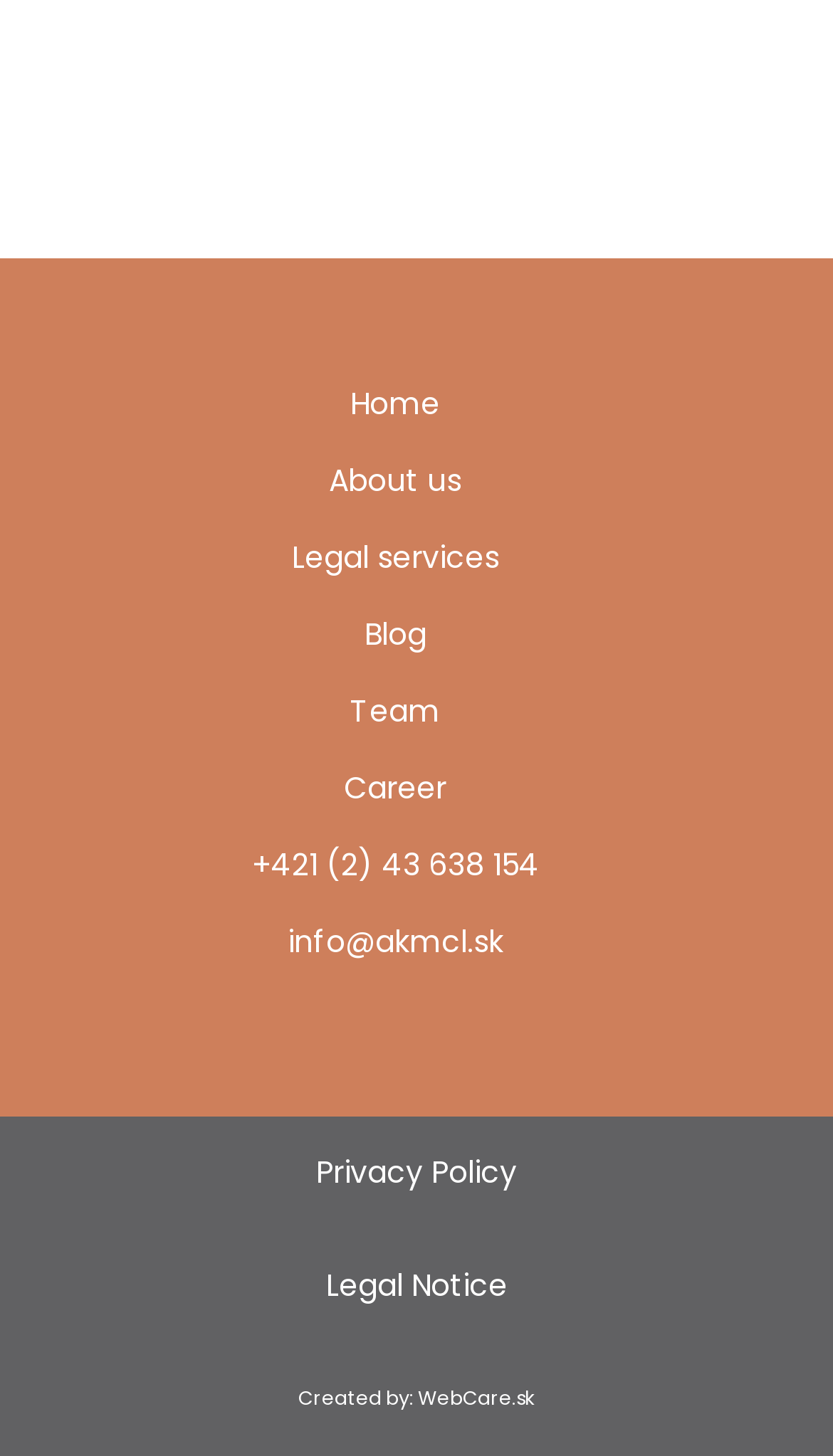Find the bounding box coordinates for the area that must be clicked to perform this action: "go to home page".

[0.421, 0.263, 0.579, 0.292]